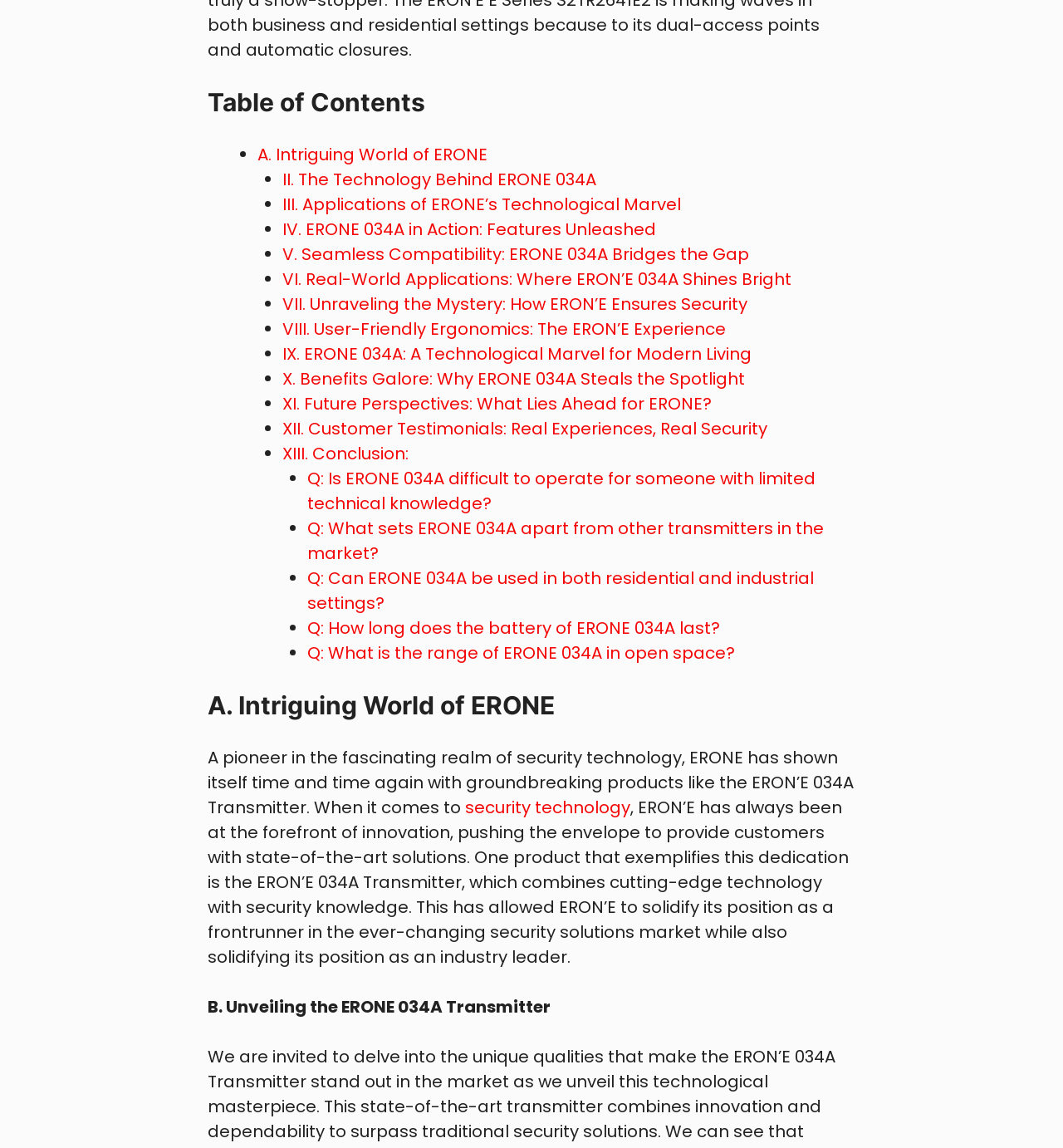Locate the bounding box coordinates of the area where you should click to accomplish the instruction: "Click on 'Q: Is ERONE 034A difficult to operate for someone with limited technical knowledge?'".

[0.289, 0.406, 0.767, 0.448]